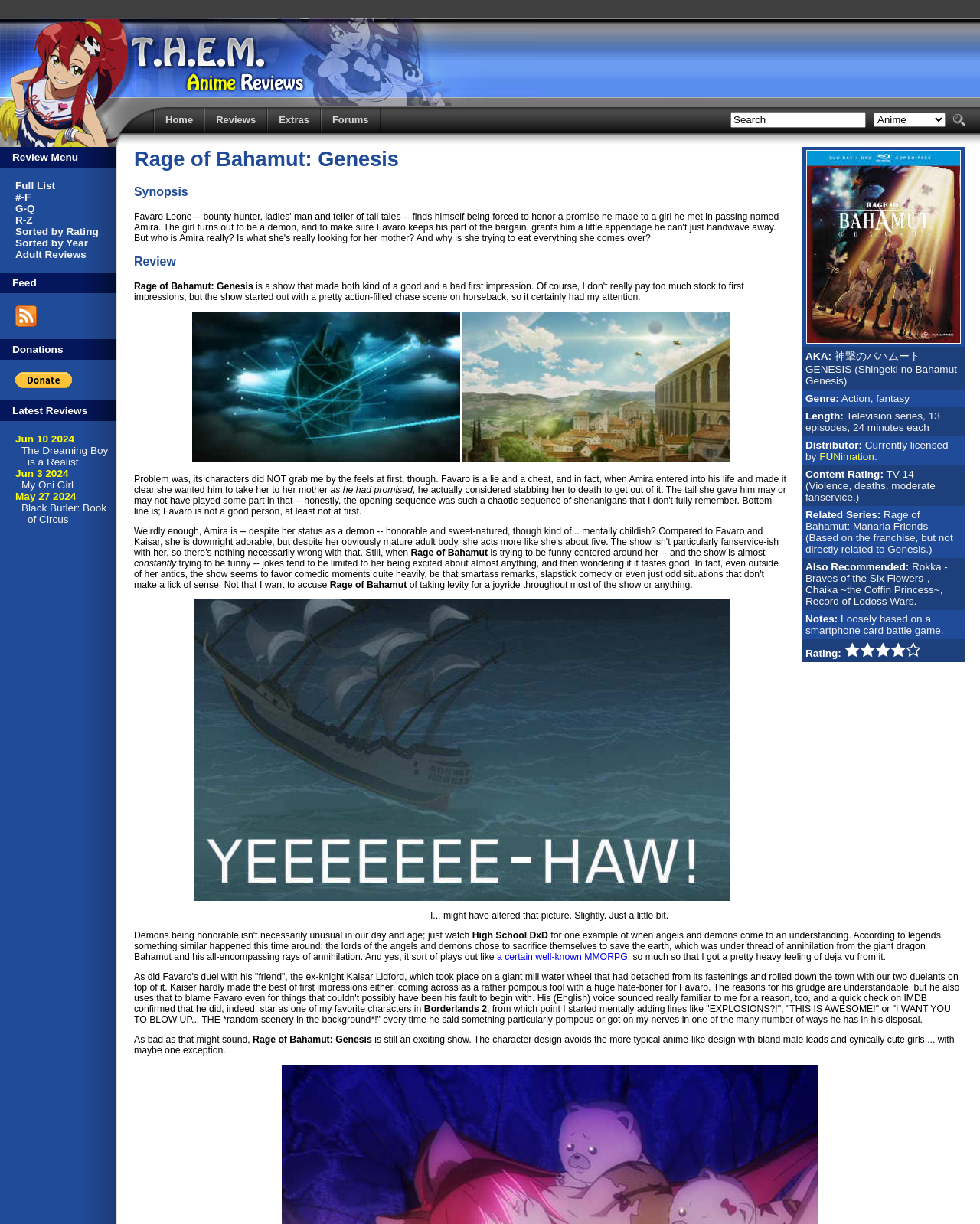Identify the bounding box coordinates for the UI element described as follows: "Reviews". Ensure the coordinates are four float numbers between 0 and 1, formatted as [left, top, right, bottom].

[0.22, 0.093, 0.261, 0.103]